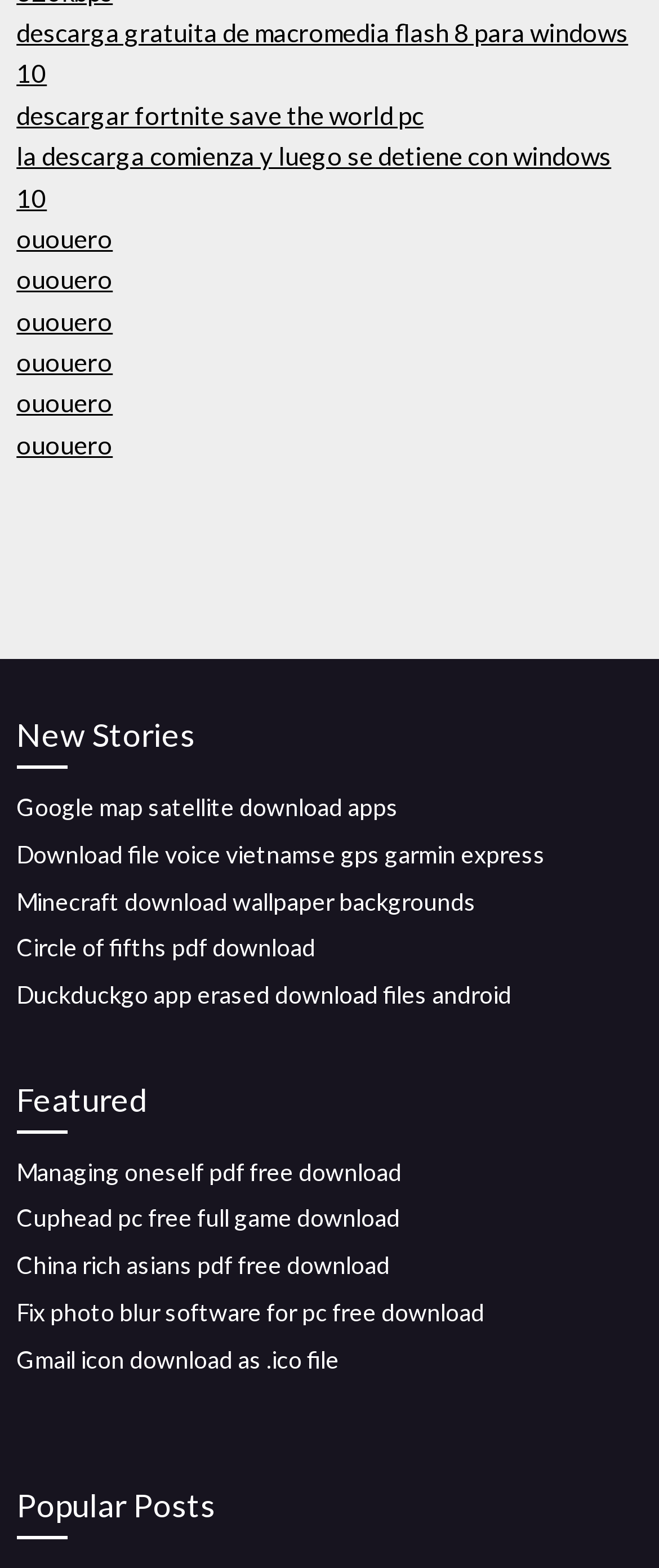How many links are there under 'New Stories'?
Respond with a short answer, either a single word or a phrase, based on the image.

7